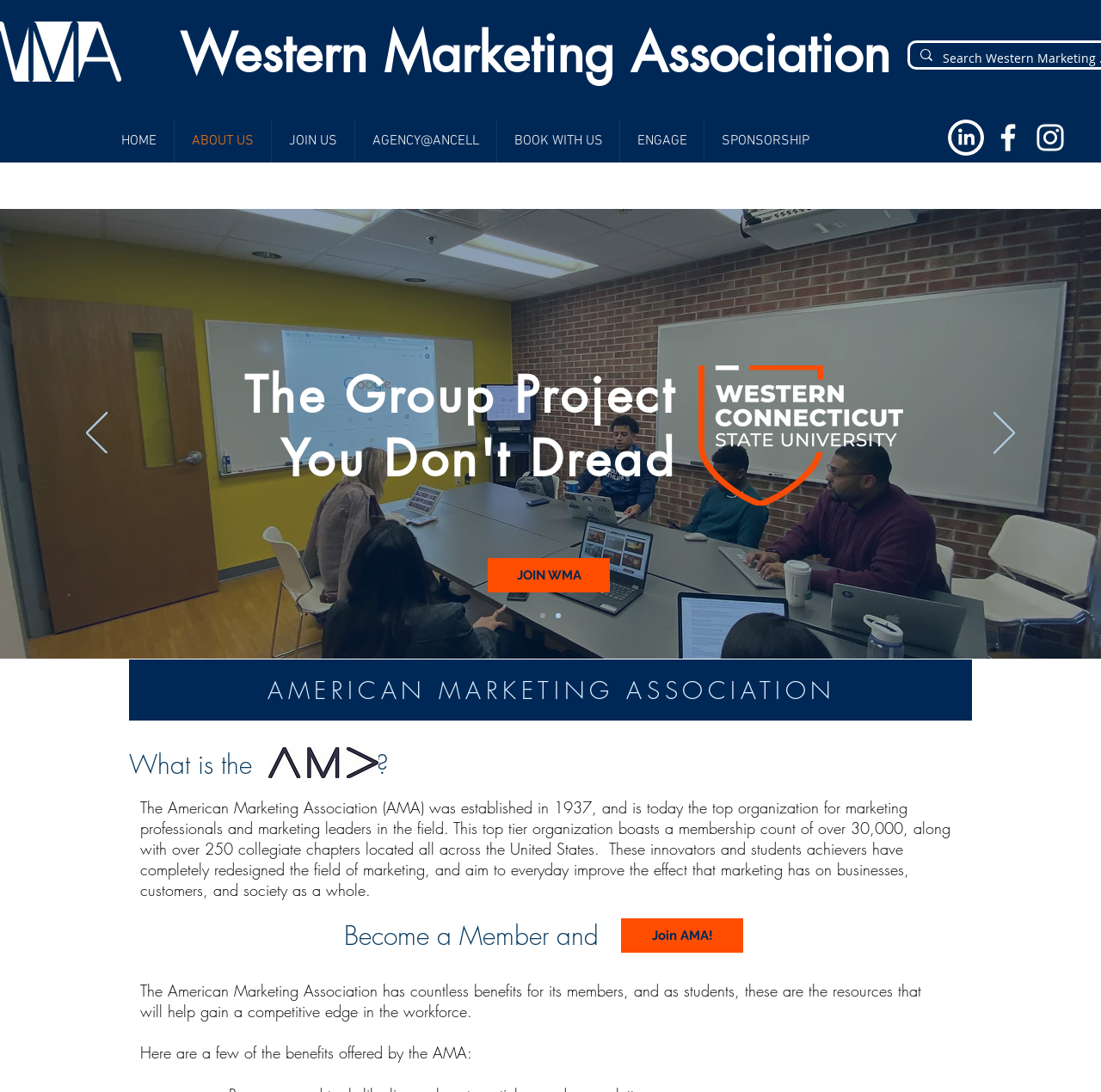Locate the bounding box coordinates of the segment that needs to be clicked to meet this instruction: "read about manly men lifestyle".

None